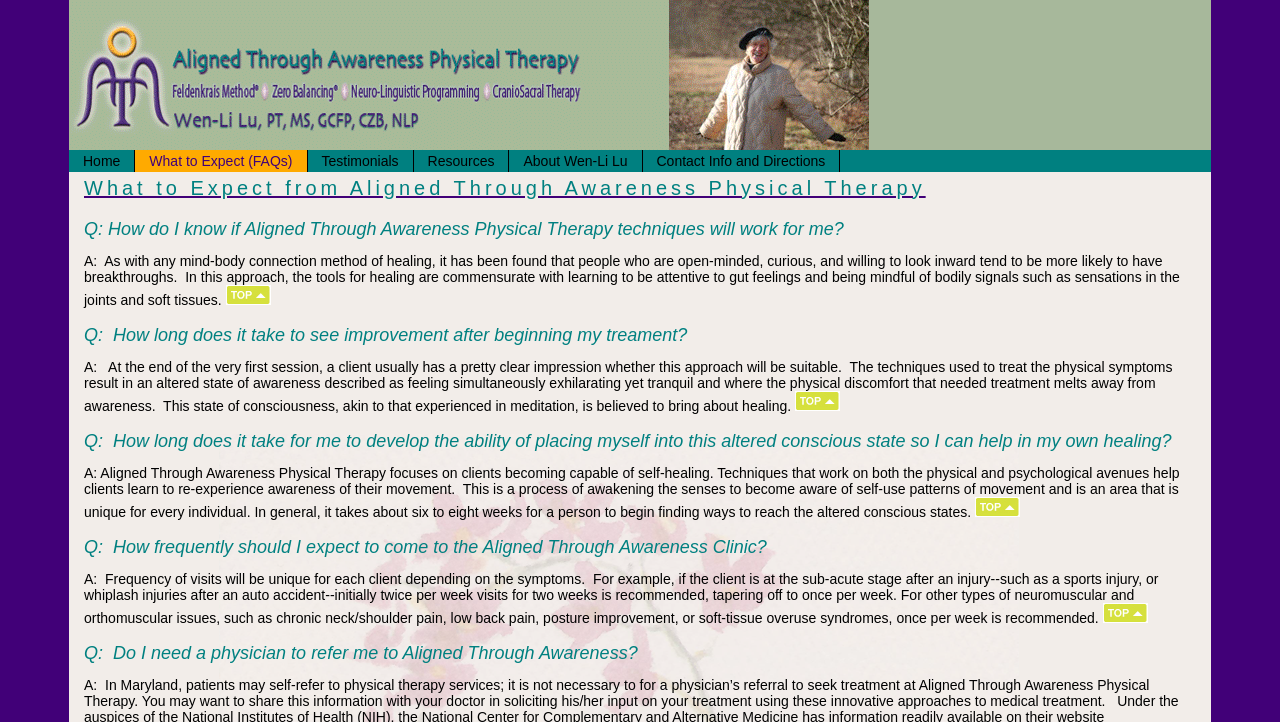From the webpage screenshot, identify the region described by Contact Info and Directions. Provide the bounding box coordinates as (top-left x, top-left y, bottom-right x, bottom-right y), with each value being a floating point number between 0 and 1.

[0.502, 0.208, 0.657, 0.238]